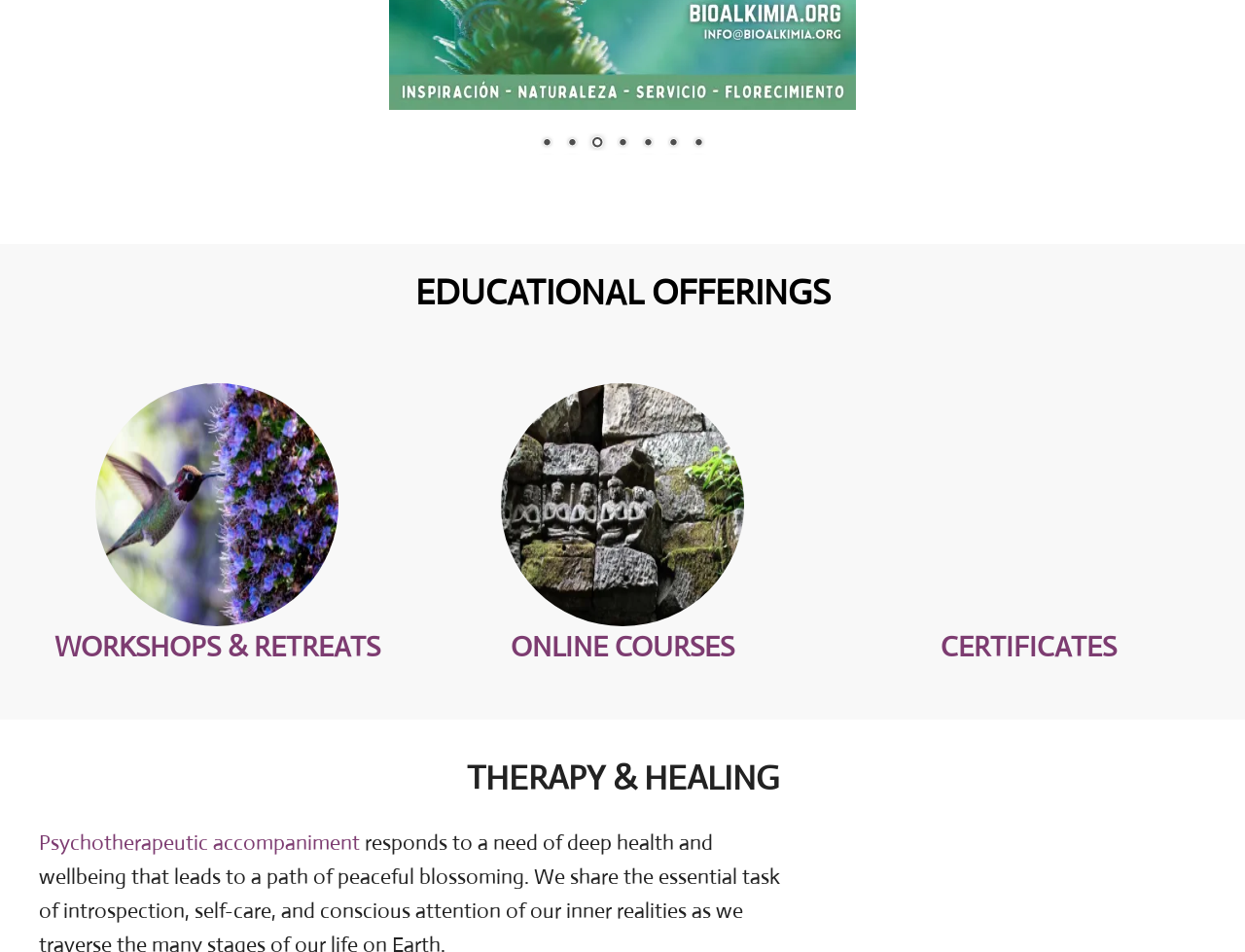Find the bounding box coordinates for the area that should be clicked to accomplish the instruction: "View WORKSHOPS & RETREATS".

[0.043, 0.661, 0.305, 0.698]